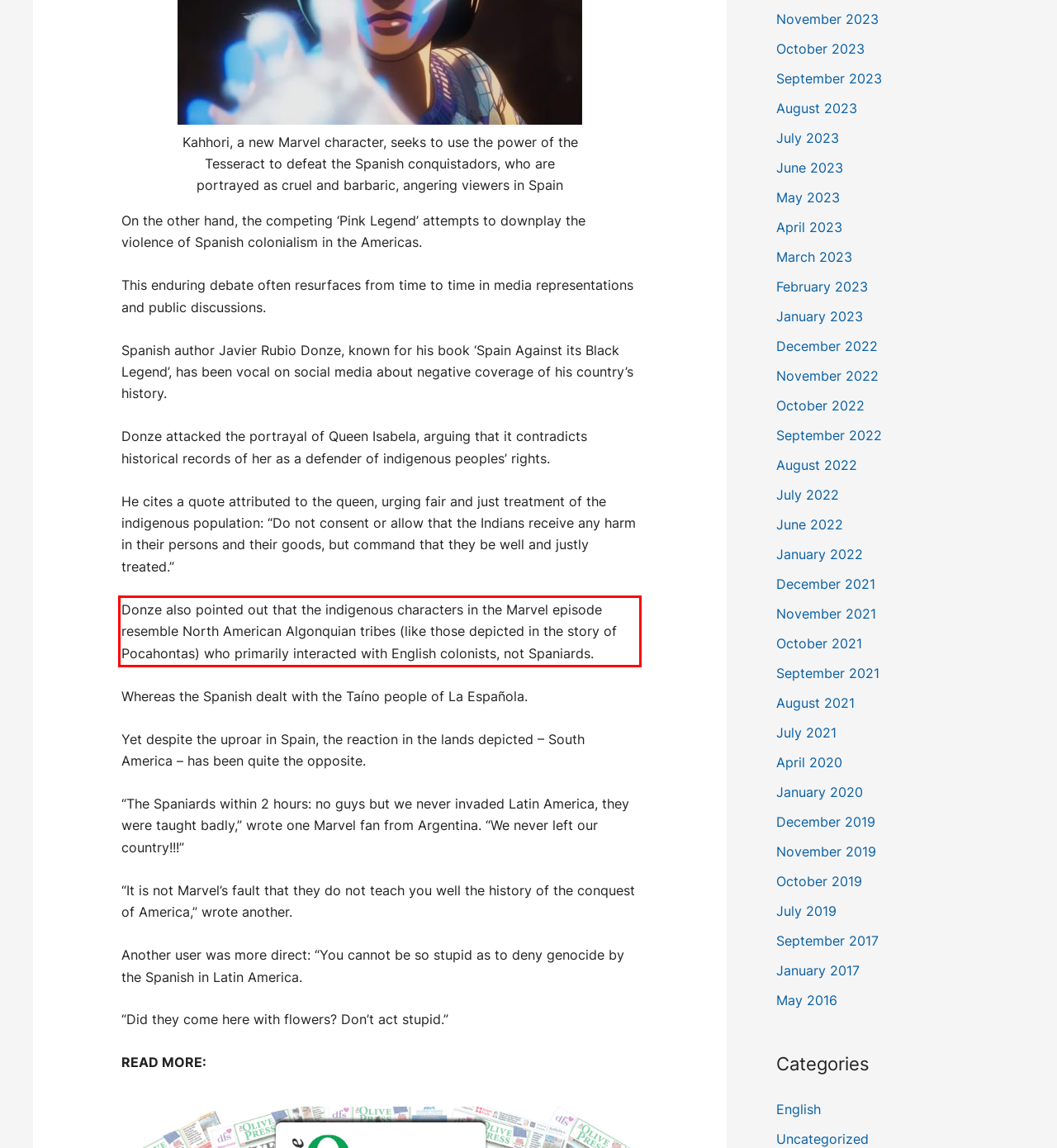Please identify and extract the text content from the UI element encased in a red bounding box on the provided webpage screenshot.

Donze also pointed out that the indigenous characters in the Marvel episode resemble North American Algonquian tribes (like those depicted in the story of Pocahontas) who primarily interacted with English colonists, not Spaniards.